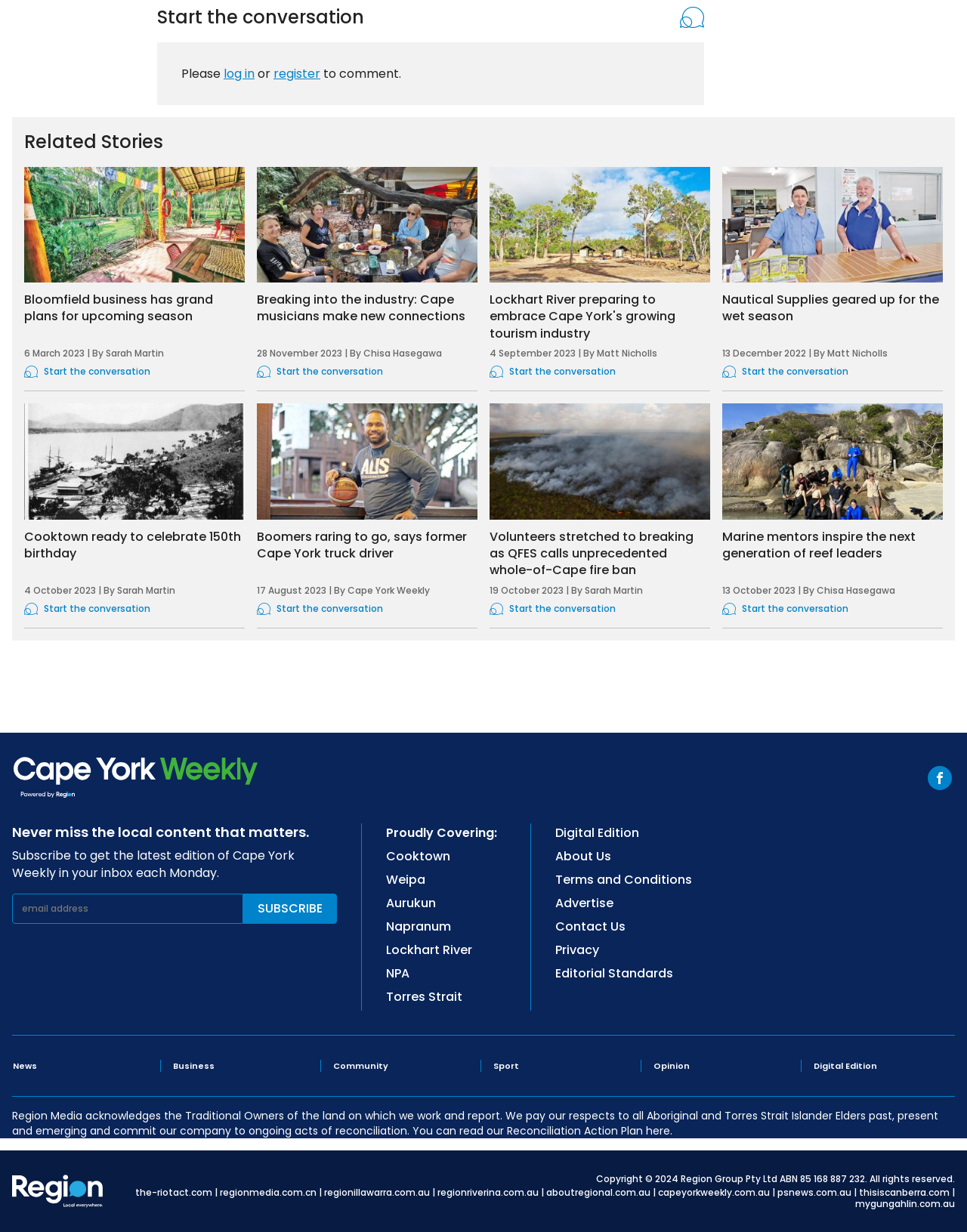Who is the author of the article 'Bloomfield business has grand plans for upcoming season'?
Give a detailed response to the question by analyzing the screenshot.

I found the link 'Sarah Martin' next to the text 'By' under the heading 'Bloomfield business has grand plans for upcoming season'.